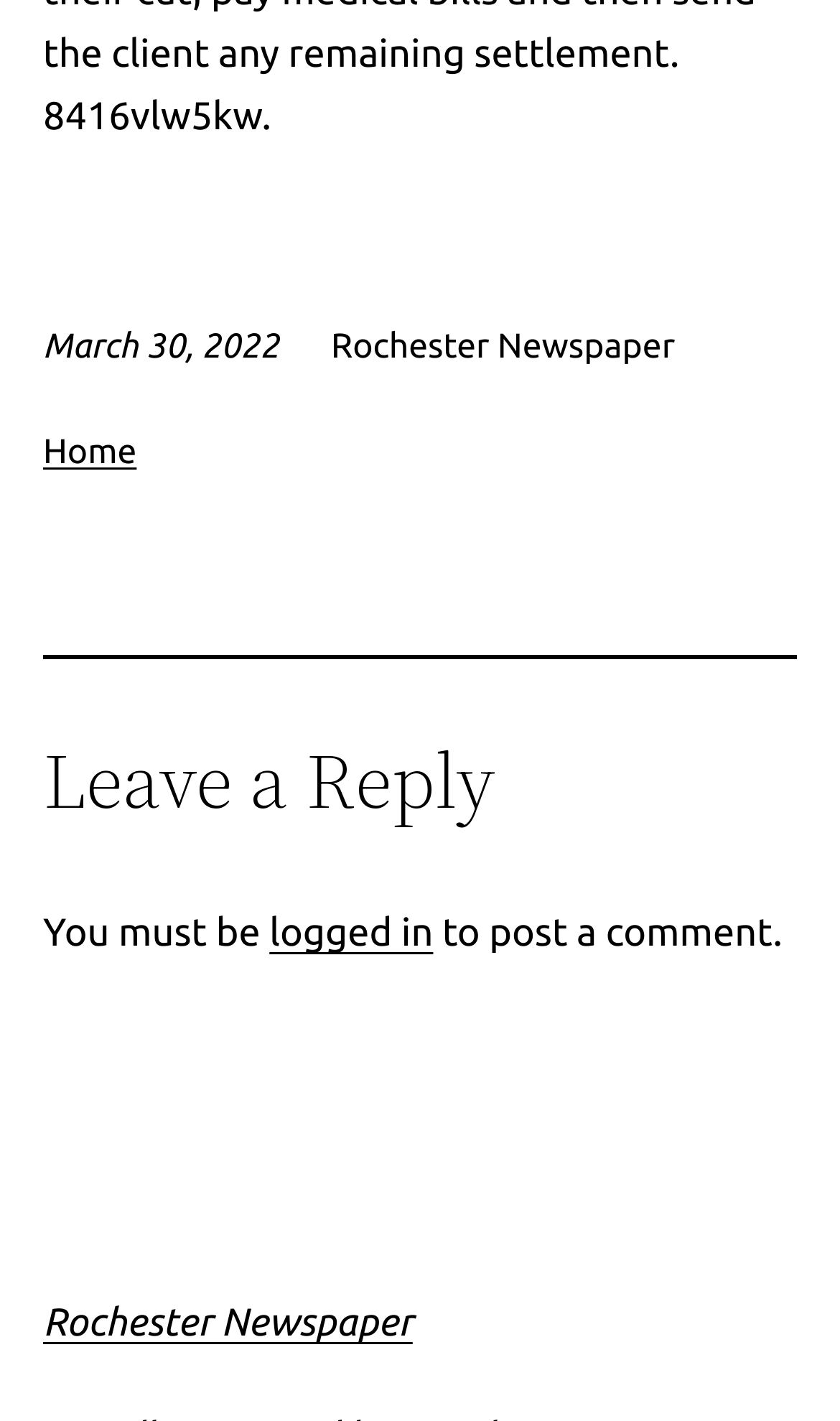Answer the question below using just one word or a short phrase: 
What is the date mentioned on the webpage?

March 30, 2022